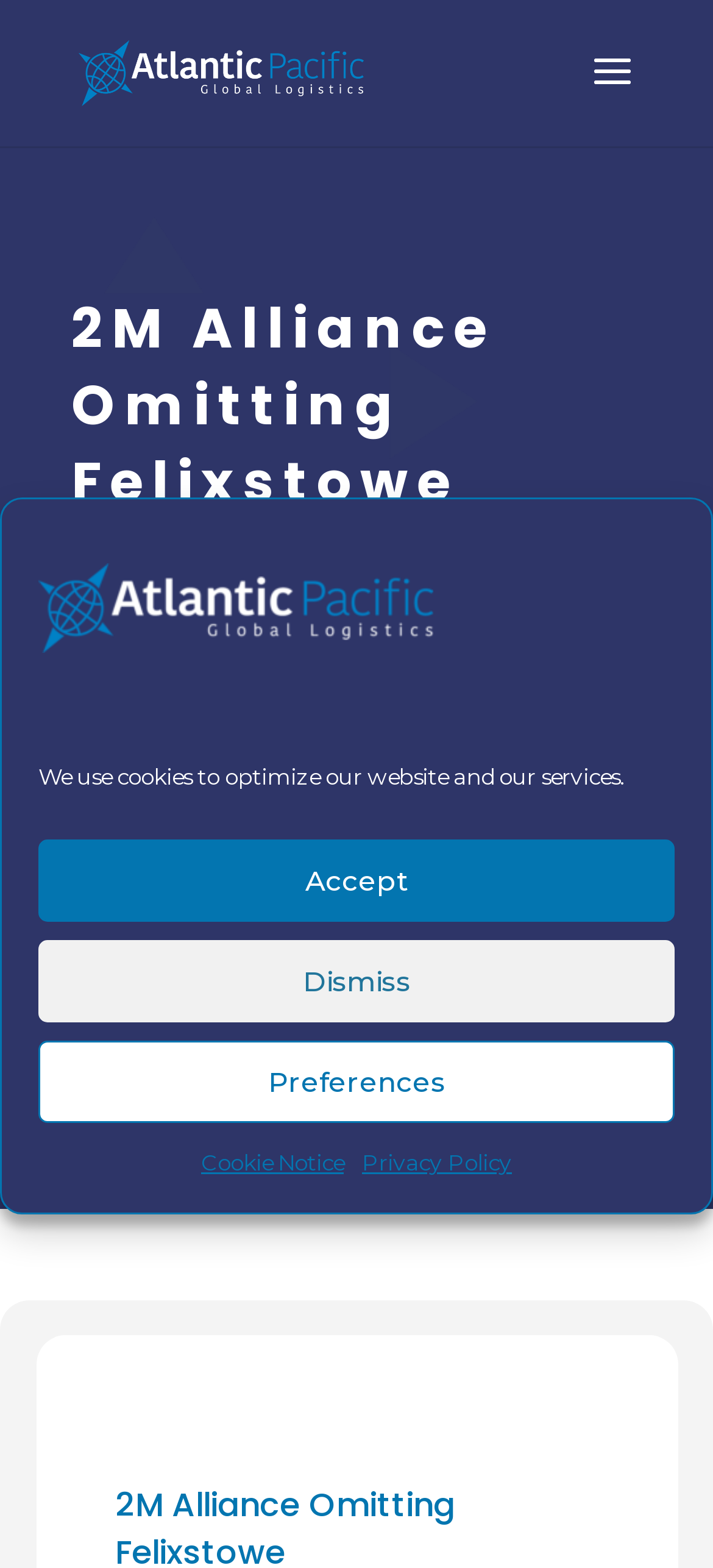Given the element description, predict the bounding box coordinates in the format (top-left x, top-left y, bottom-right x, bottom-right y). Make sure all values are between 0 and 1. Here is the element description: alt="Atlantic Pacific Global Logistics"

[0.11, 0.034, 0.51, 0.057]